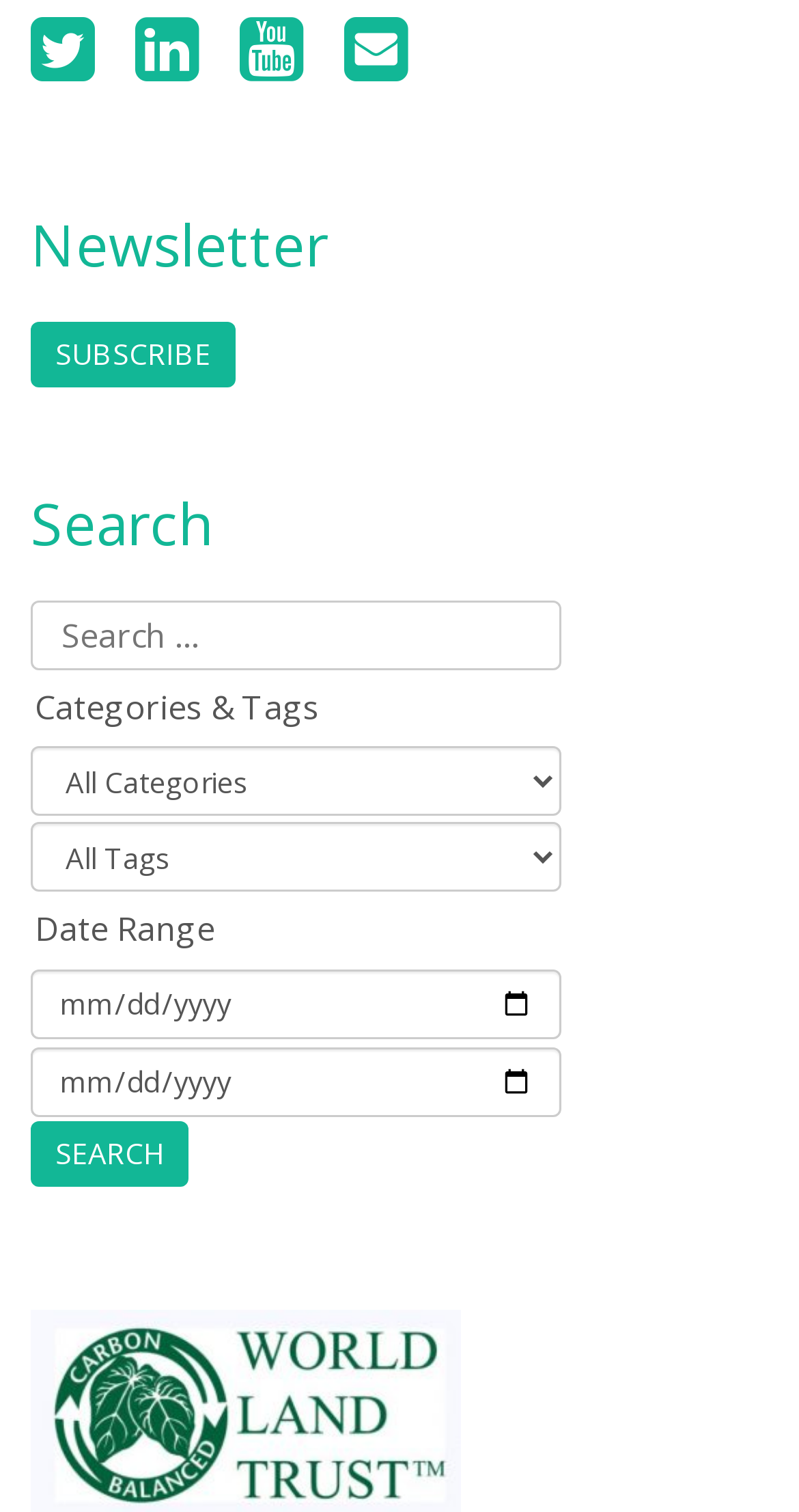Determine the bounding box coordinates for the UI element described. Format the coordinates as (top-left x, top-left y, bottom-right x, bottom-right y) and ensure all values are between 0 and 1. Element description: title="@GovTranspInst"

[0.038, 0.004, 0.118, 0.058]